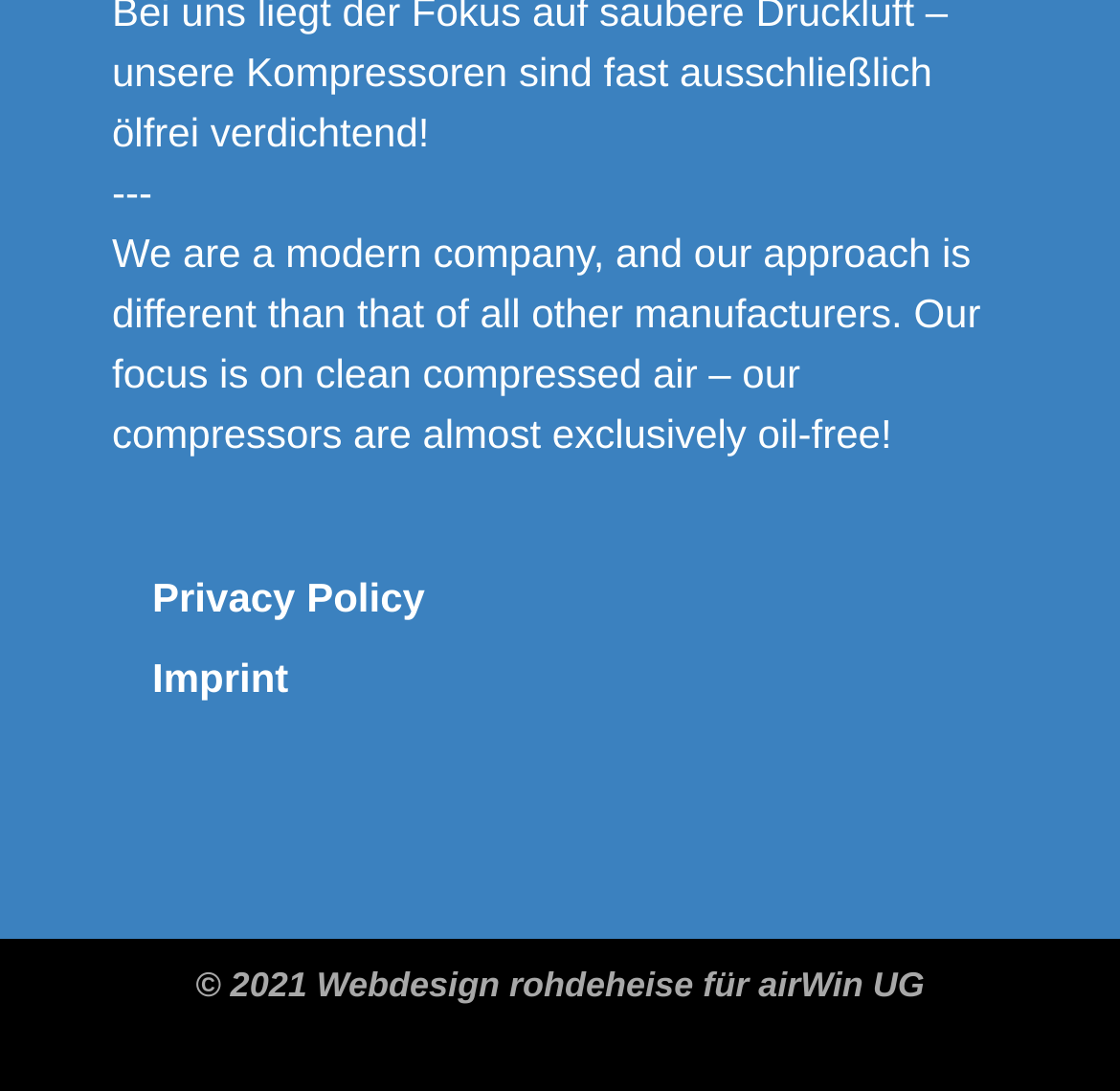Carefully examine the image and provide an in-depth answer to the question: What is the year of the copyright?

The year of the copyright is 2021, as indicated by the StaticText element with the text '© 2021'.